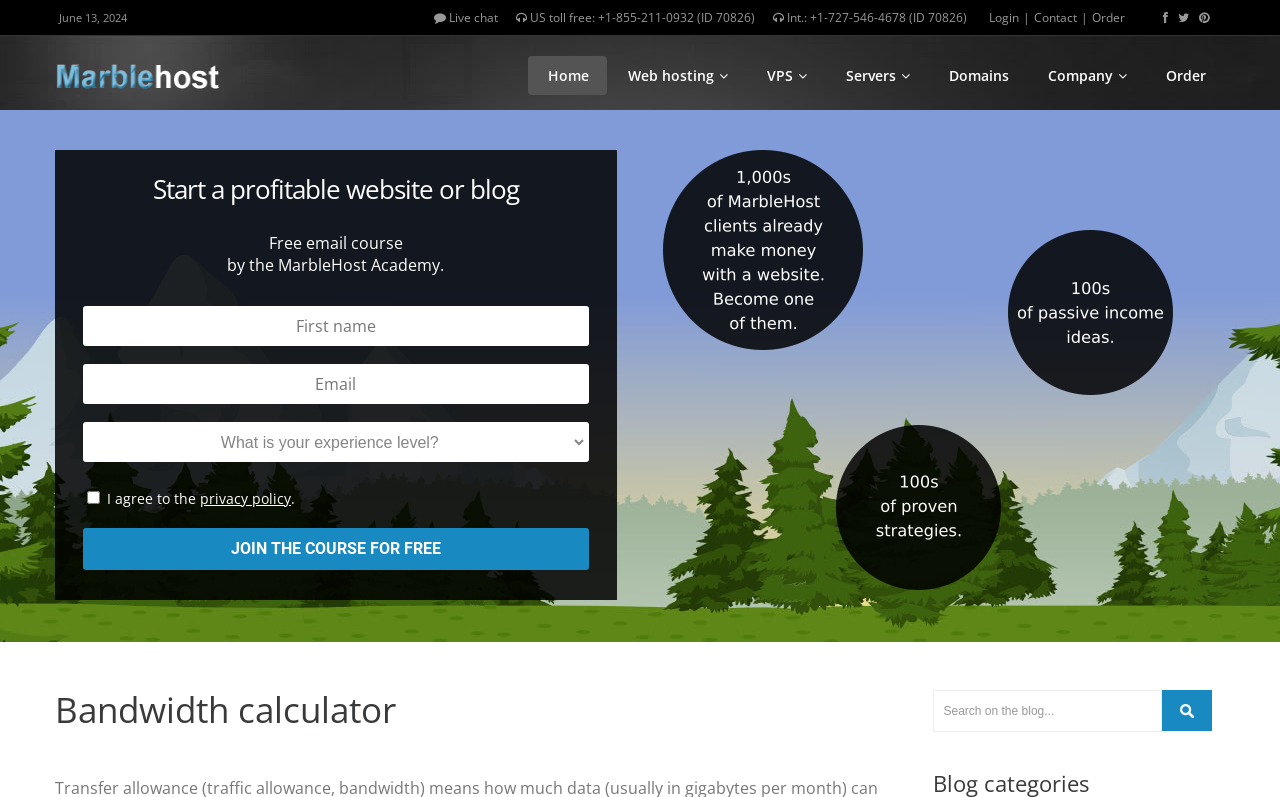Identify the bounding box for the UI element specified in this description: "Web hosting". The coordinates must be four float numbers between 0 and 1, formatted as [left, top, right, bottom].

[0.475, 0.07, 0.583, 0.119]